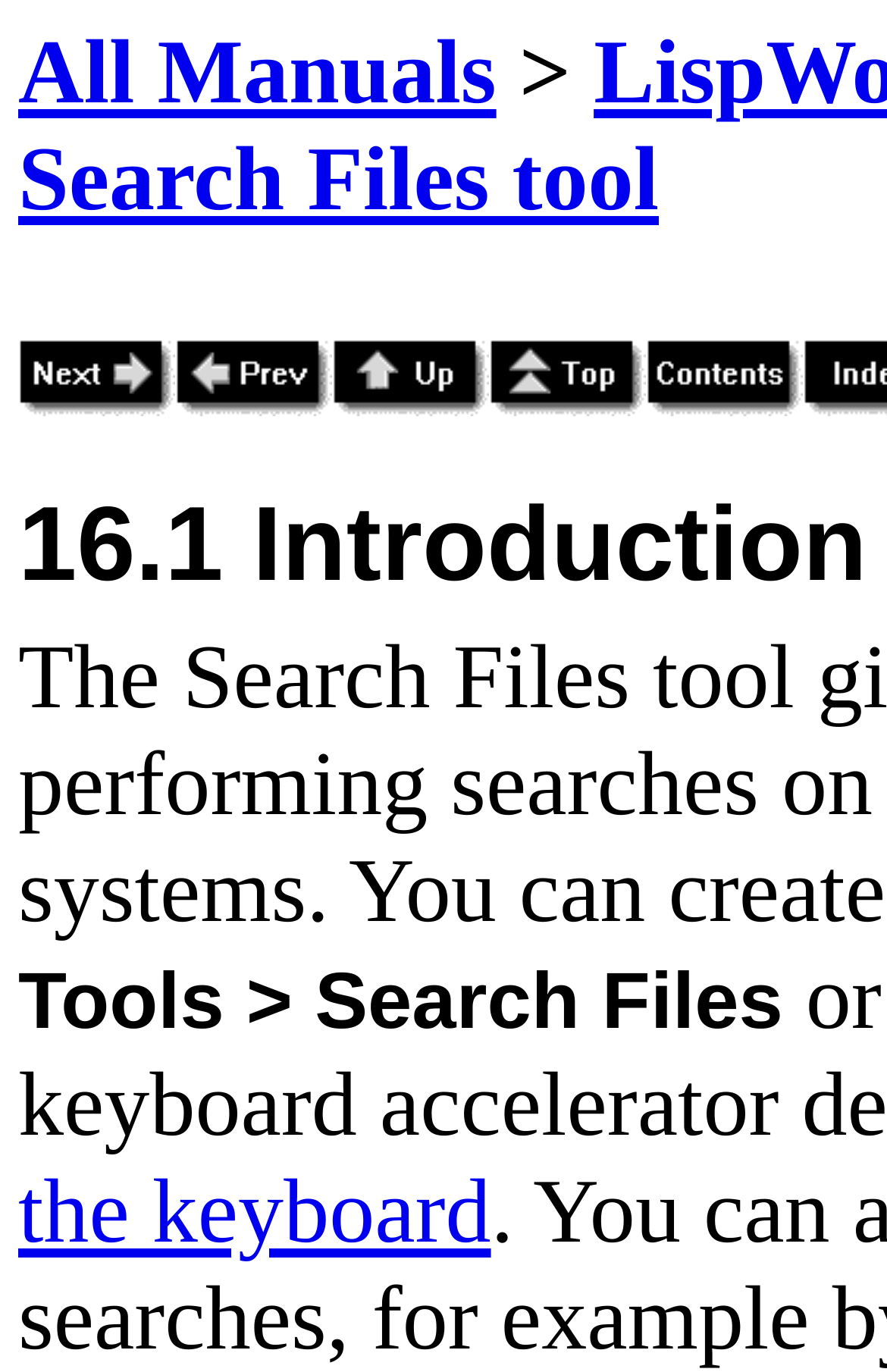What is the first navigation link?
Provide an in-depth answer to the question, covering all aspects.

The first navigation link is 'All Manuals' which is a link element located at the top left corner of the webpage with a bounding box of [0.021, 0.015, 0.56, 0.09].